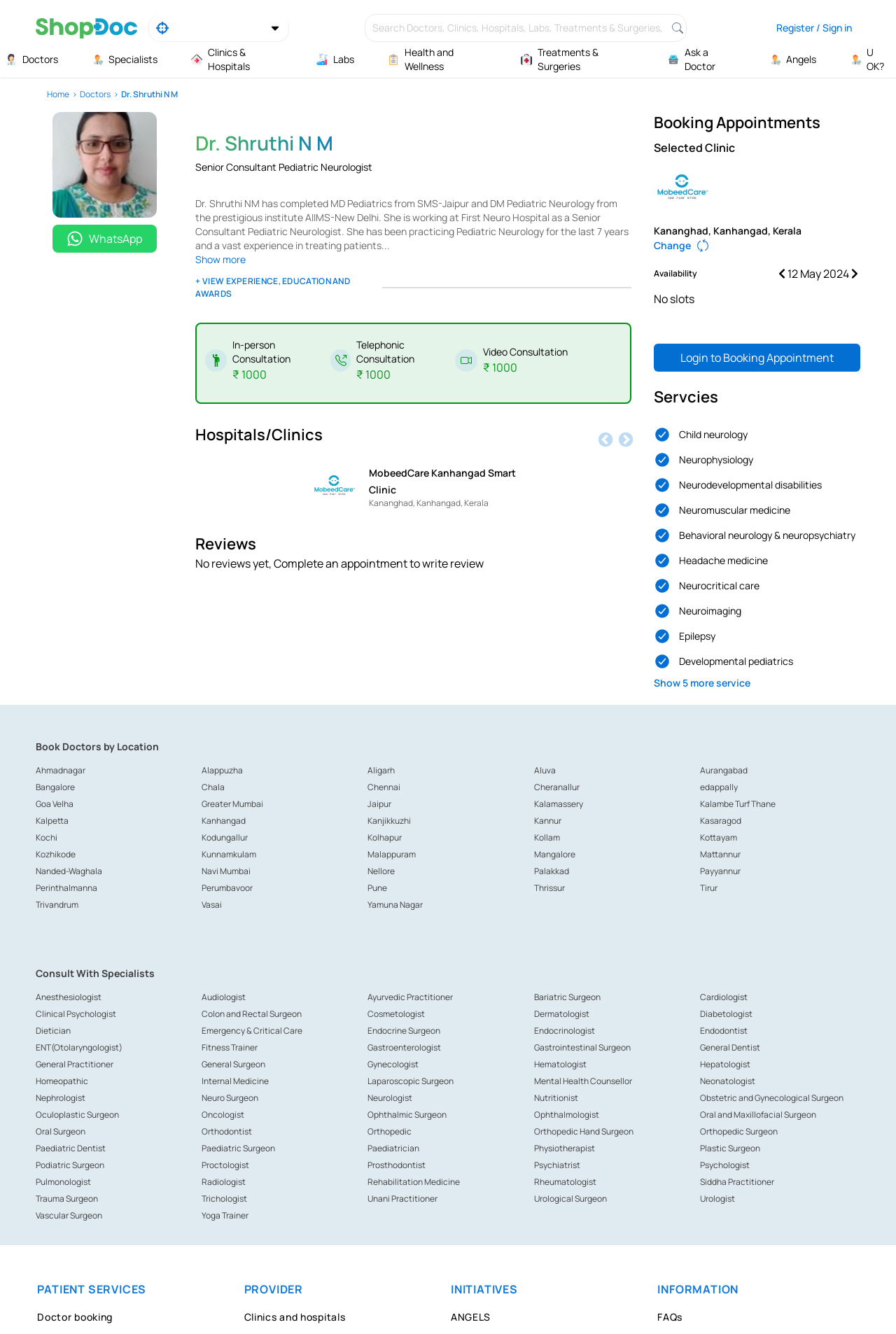Find the bounding box coordinates of the element to click in order to complete this instruction: "Login to book an appointment". The bounding box coordinates must be four float numbers between 0 and 1, denoted as [left, top, right, bottom].

[0.73, 0.258, 0.96, 0.279]